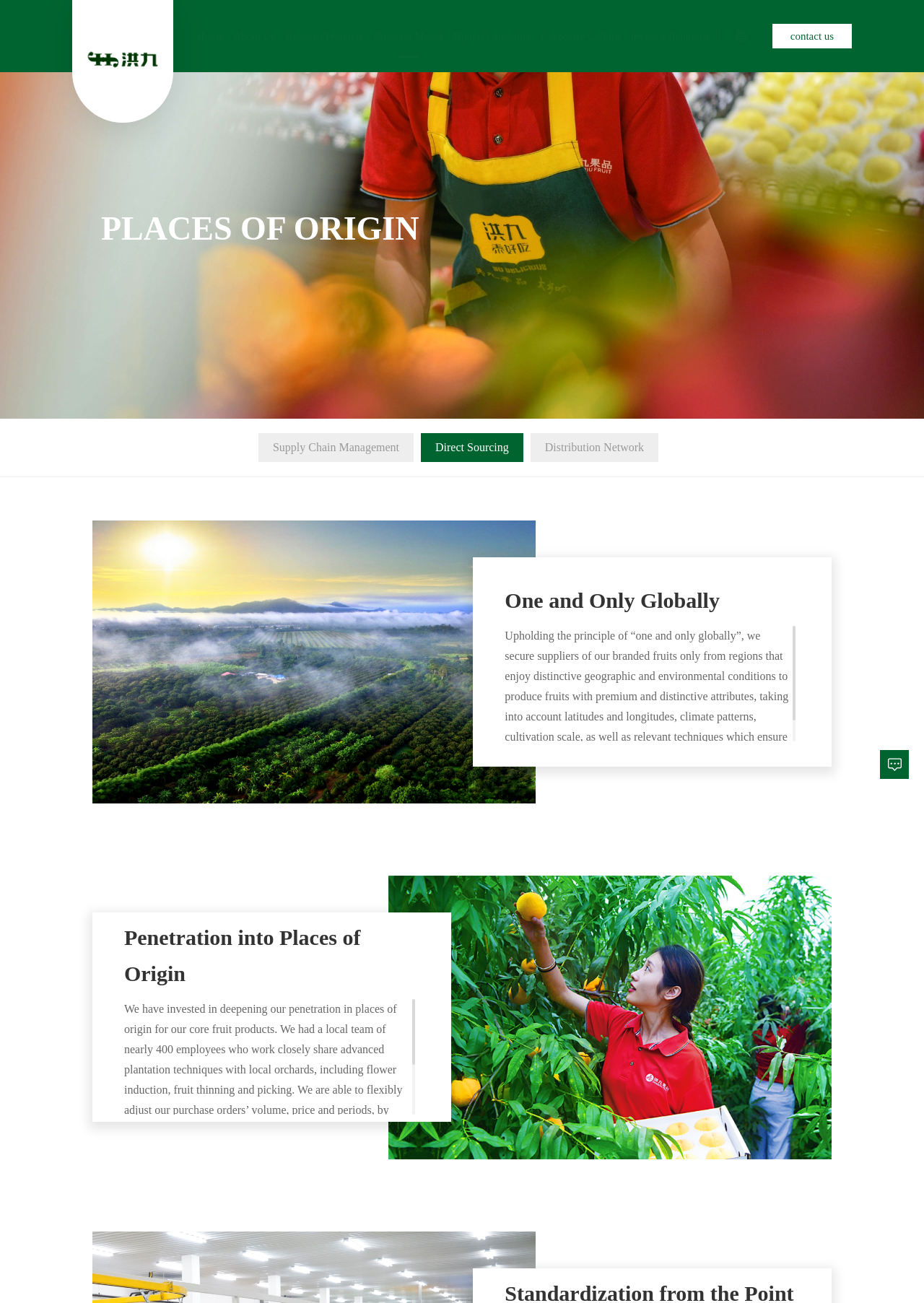What is the company's principle for securing suppliers?
Please respond to the question with as much detail as possible.

According to the webpage, the company upholds the principle of 'one and only globally', which means they secure suppliers of their branded fruits only from regions that enjoy distinctive geographic and environmental conditions to produce fruits with premium and distinctive attributes.